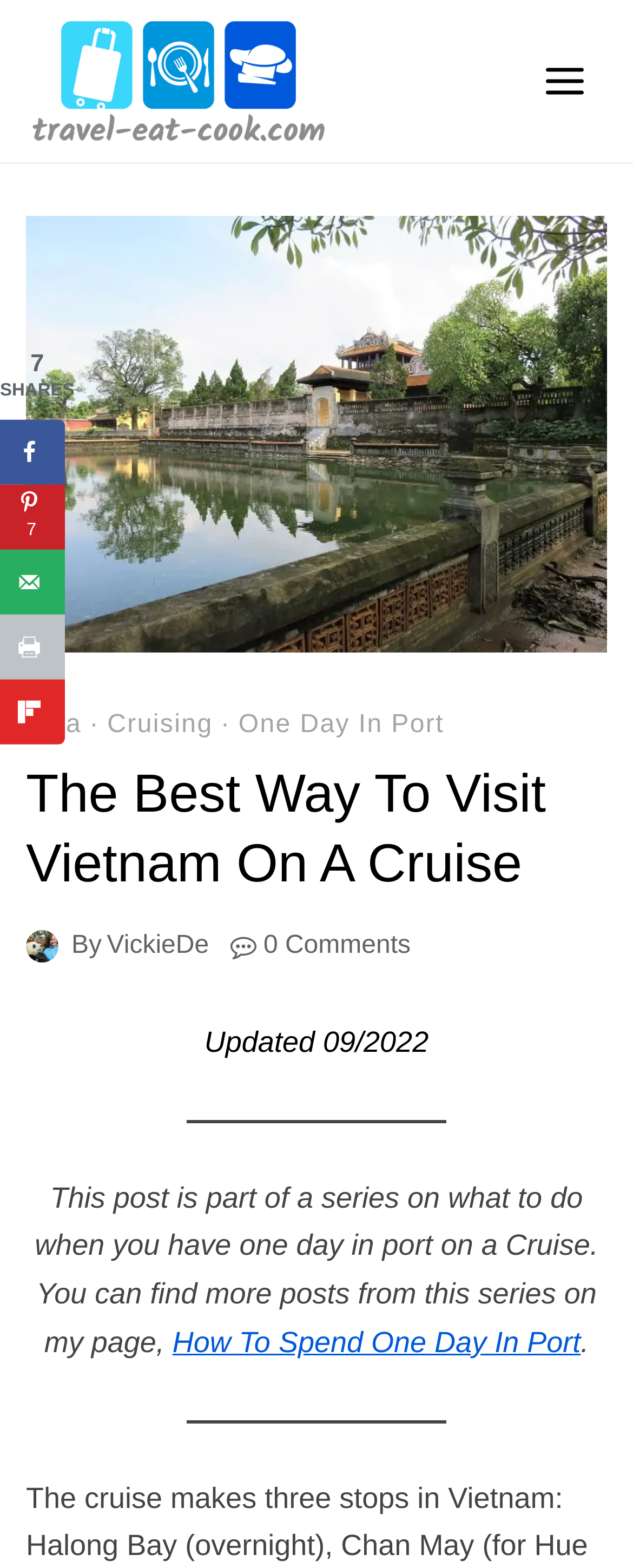Answer the following query concisely with a single word or phrase:
What social media platforms can you share this article on?

Facebook, Pinterest, Flipboard